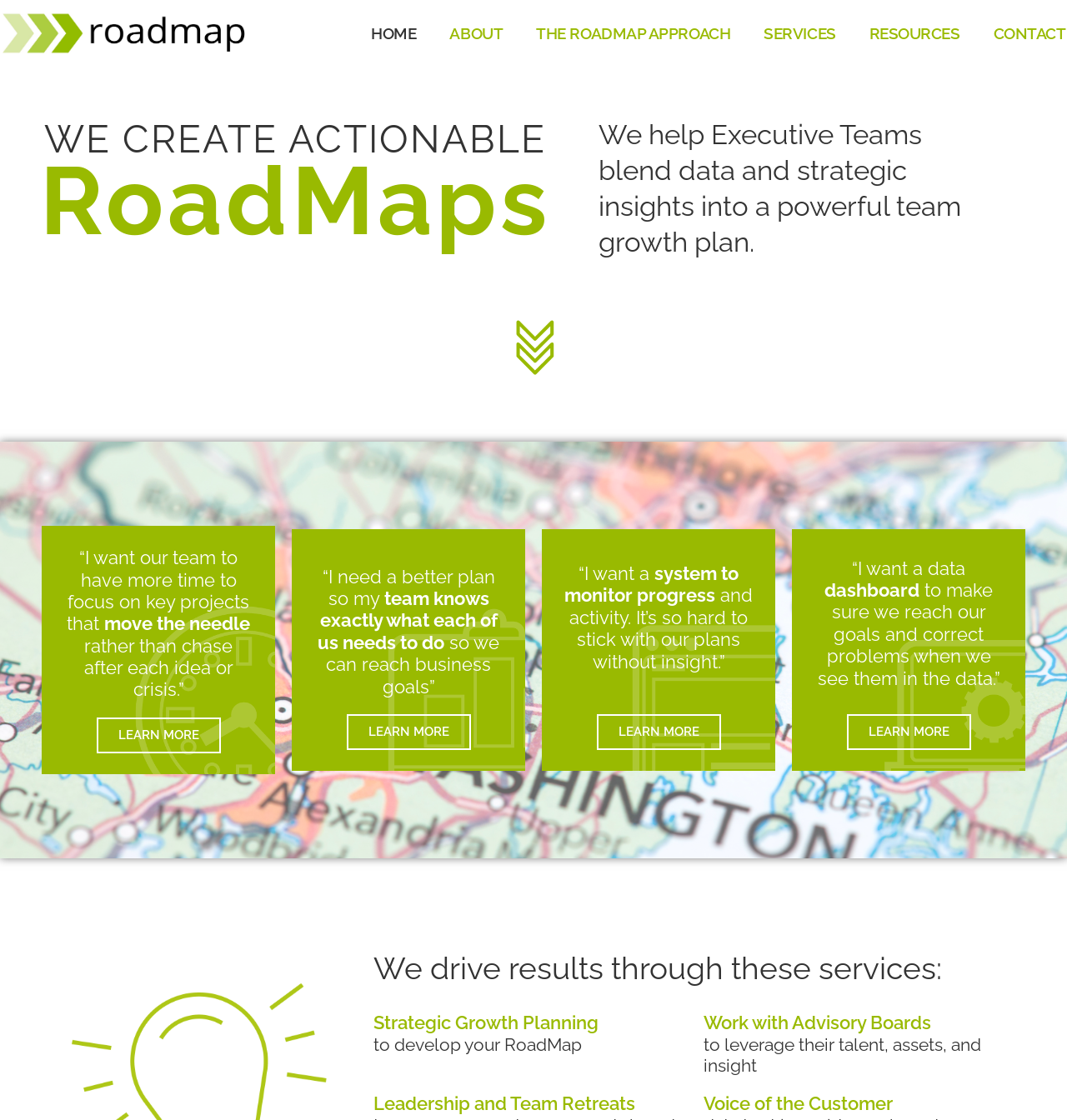What is the purpose of the 'Voice of the Customer' service?
Respond with a short answer, either a single word or a phrase, based on the image.

To understand customer needs